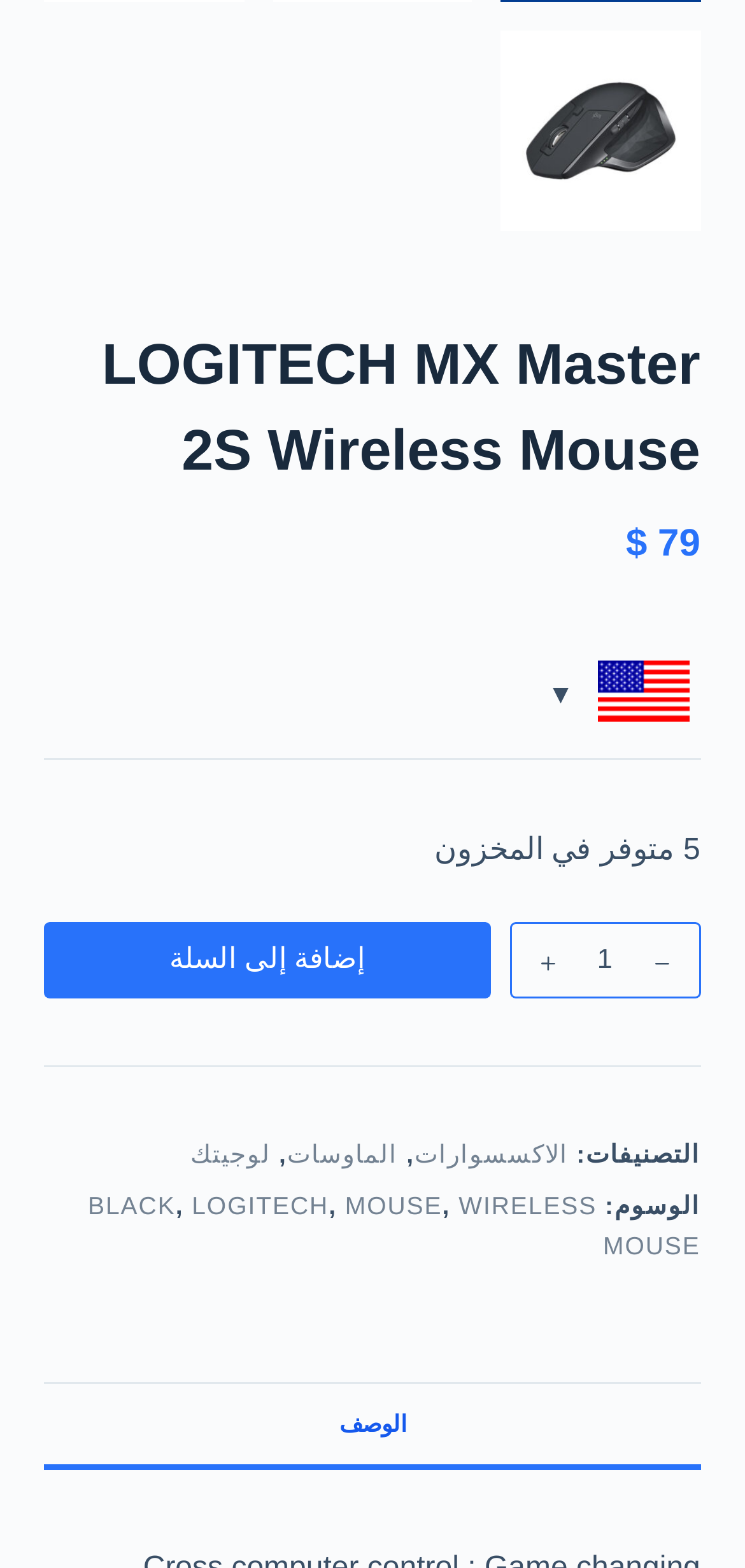Indicate the bounding box coordinates of the element that must be clicked to execute the instruction: "Search by title". The coordinates should be given as four float numbers between 0 and 1, i.e., [left, top, right, bottom].

None